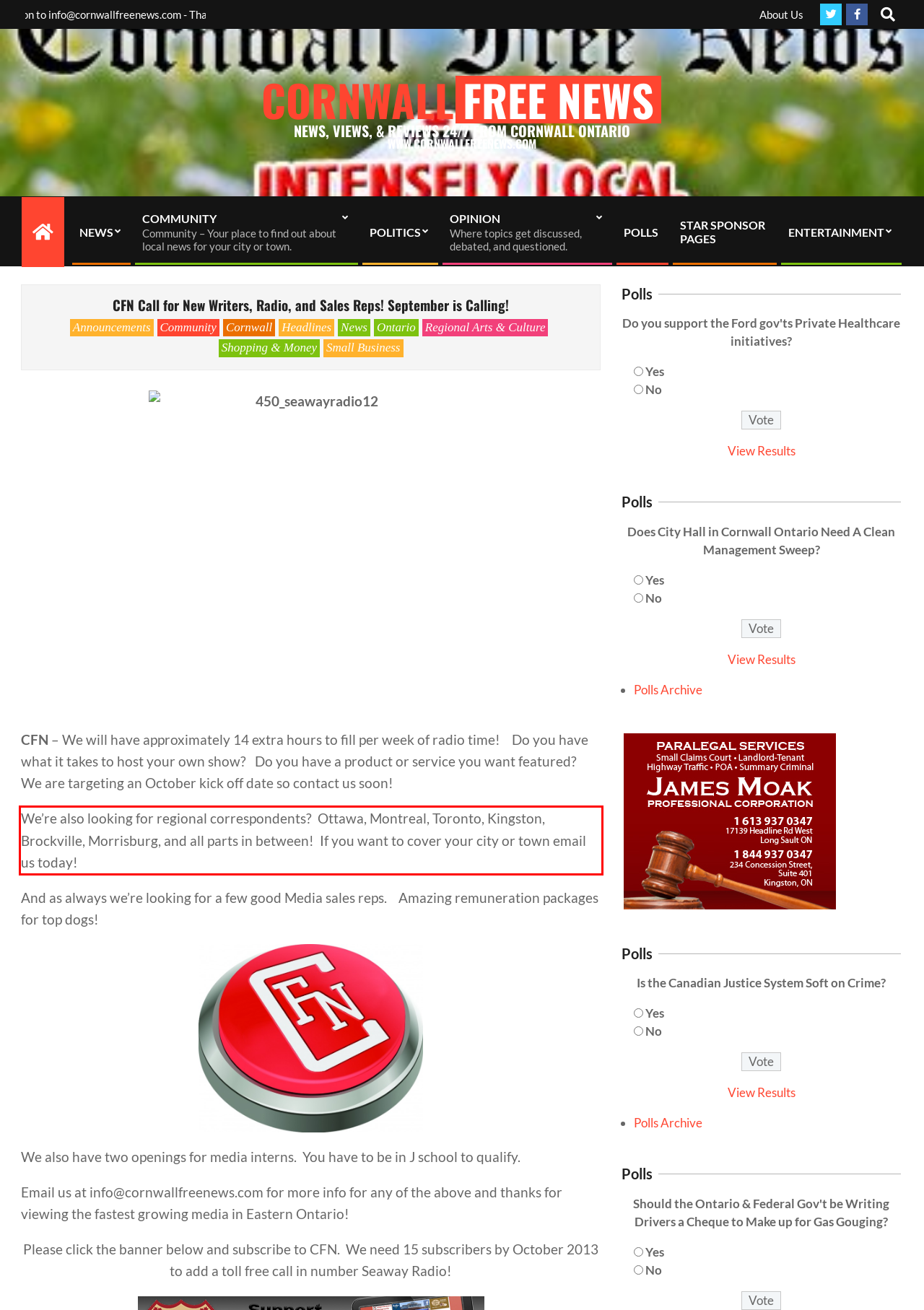With the given screenshot of a webpage, locate the red rectangle bounding box and extract the text content using OCR.

We’re also looking for regional correspondents? Ottawa, Montreal, Toronto, Kingston, Brockville, Morrisburg, and all parts in between! If you want to cover your city or town email us today!